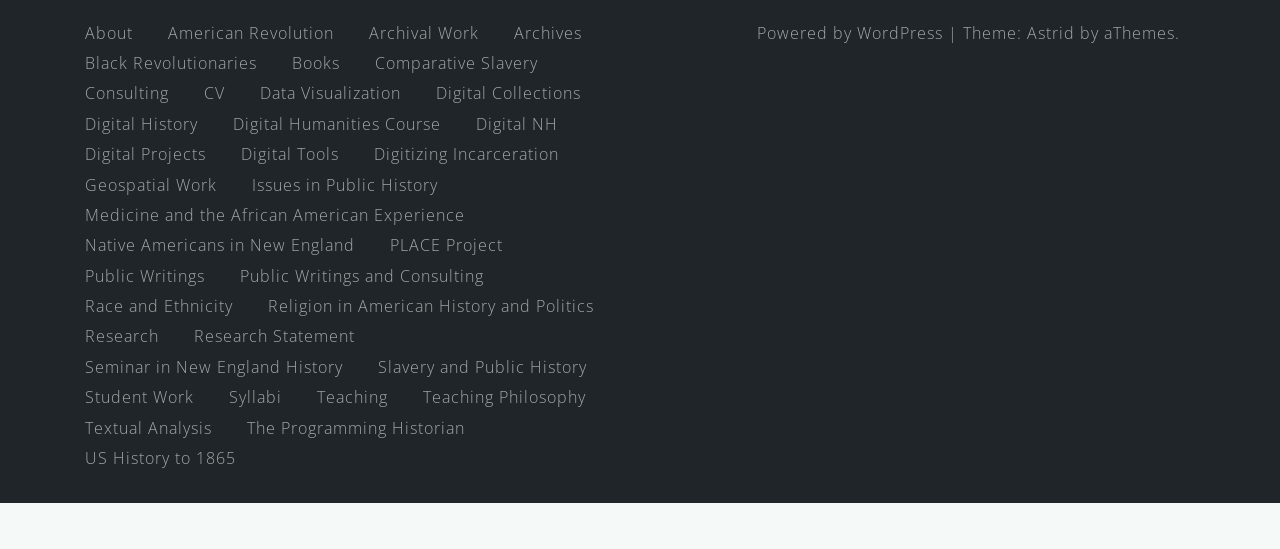Identify the bounding box coordinates of the clickable region necessary to fulfill the following instruction: "Read the 'The Pros and Cons of Using a Bail Bond Service' article". The bounding box coordinates should be four float numbers between 0 and 1, i.e., [left, top, right, bottom].

None